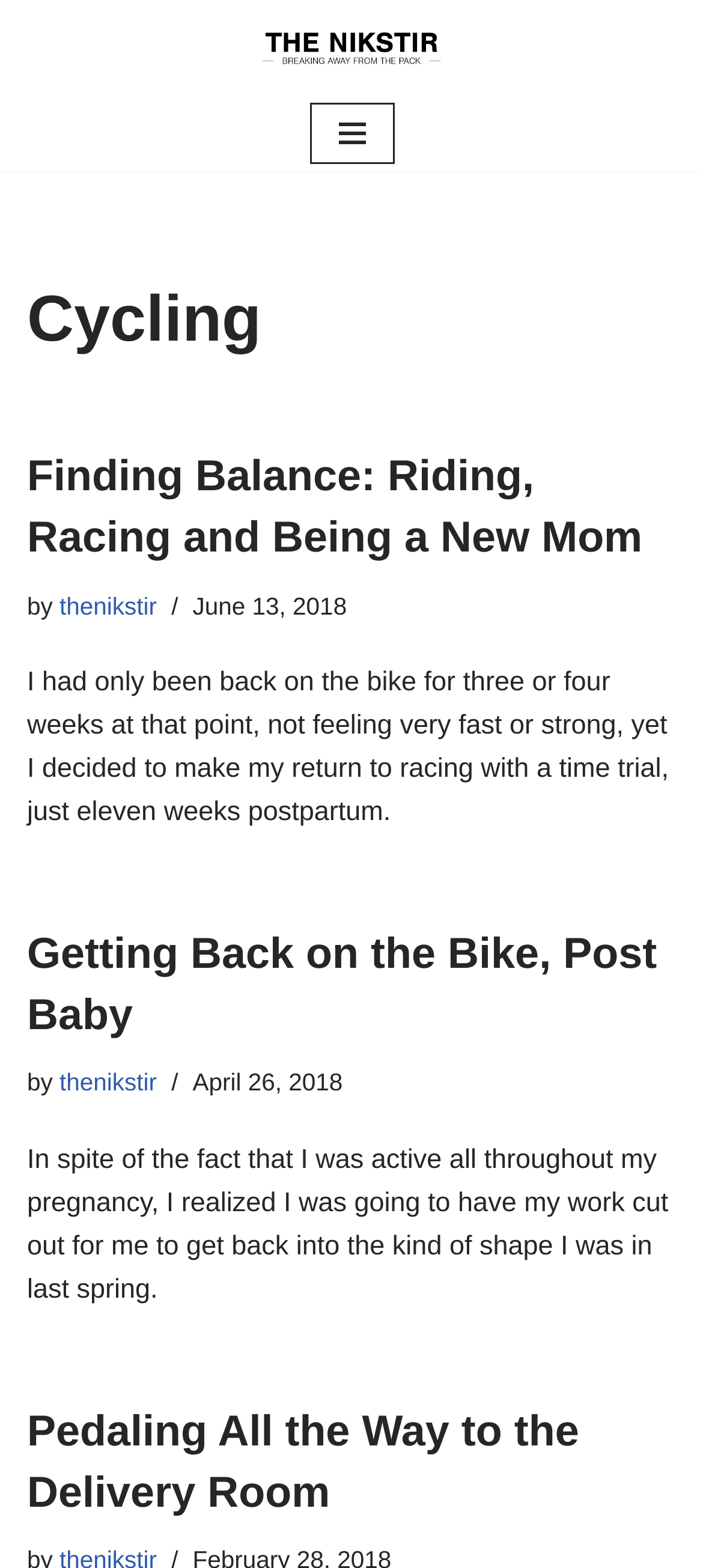Provide your answer in a single word or phrase: 
What is the navigation menu button located?

Top right